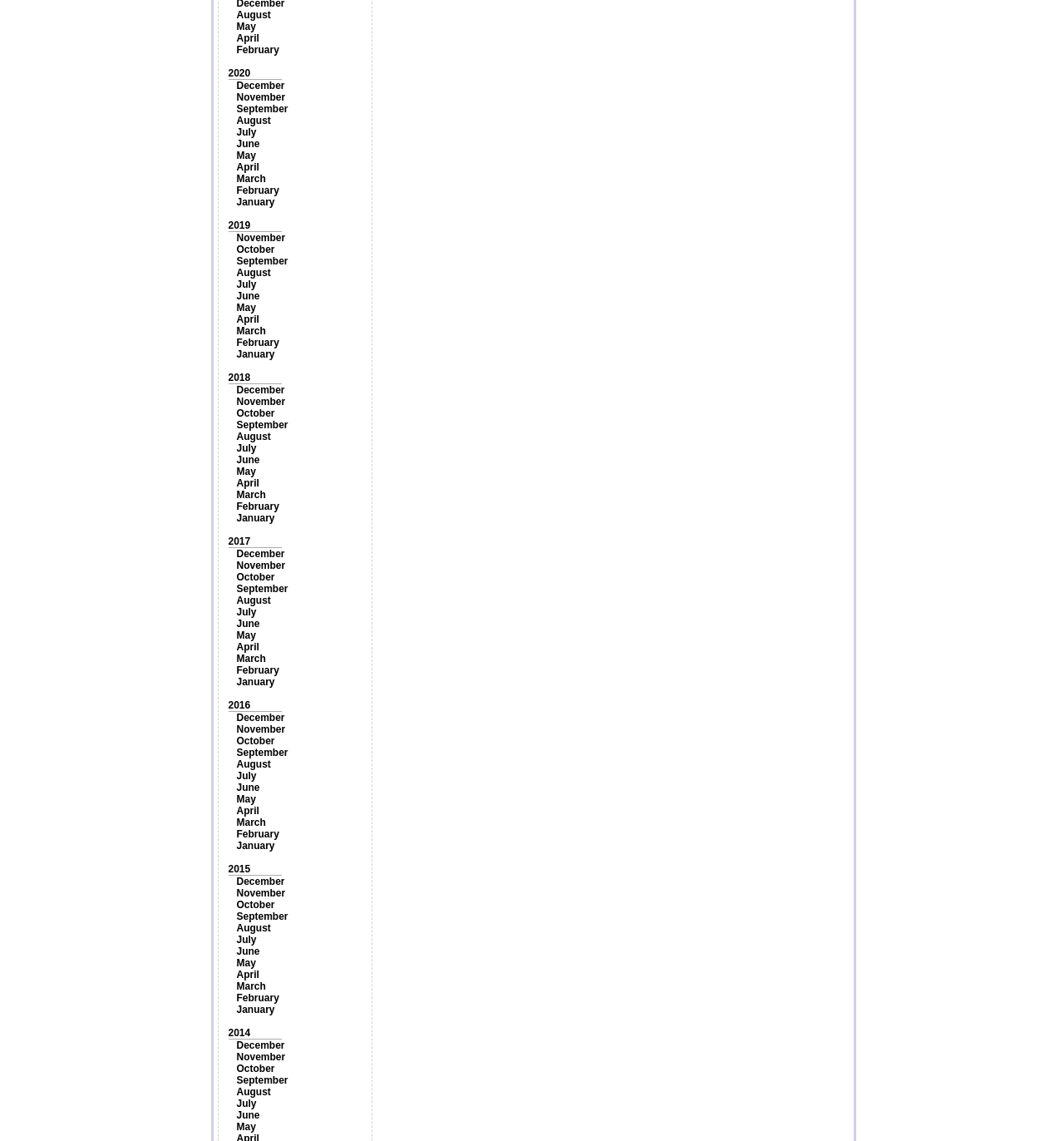Find and provide the bounding box coordinates for the UI element described with: "March".

[0.222, 0.152, 0.25, 0.162]